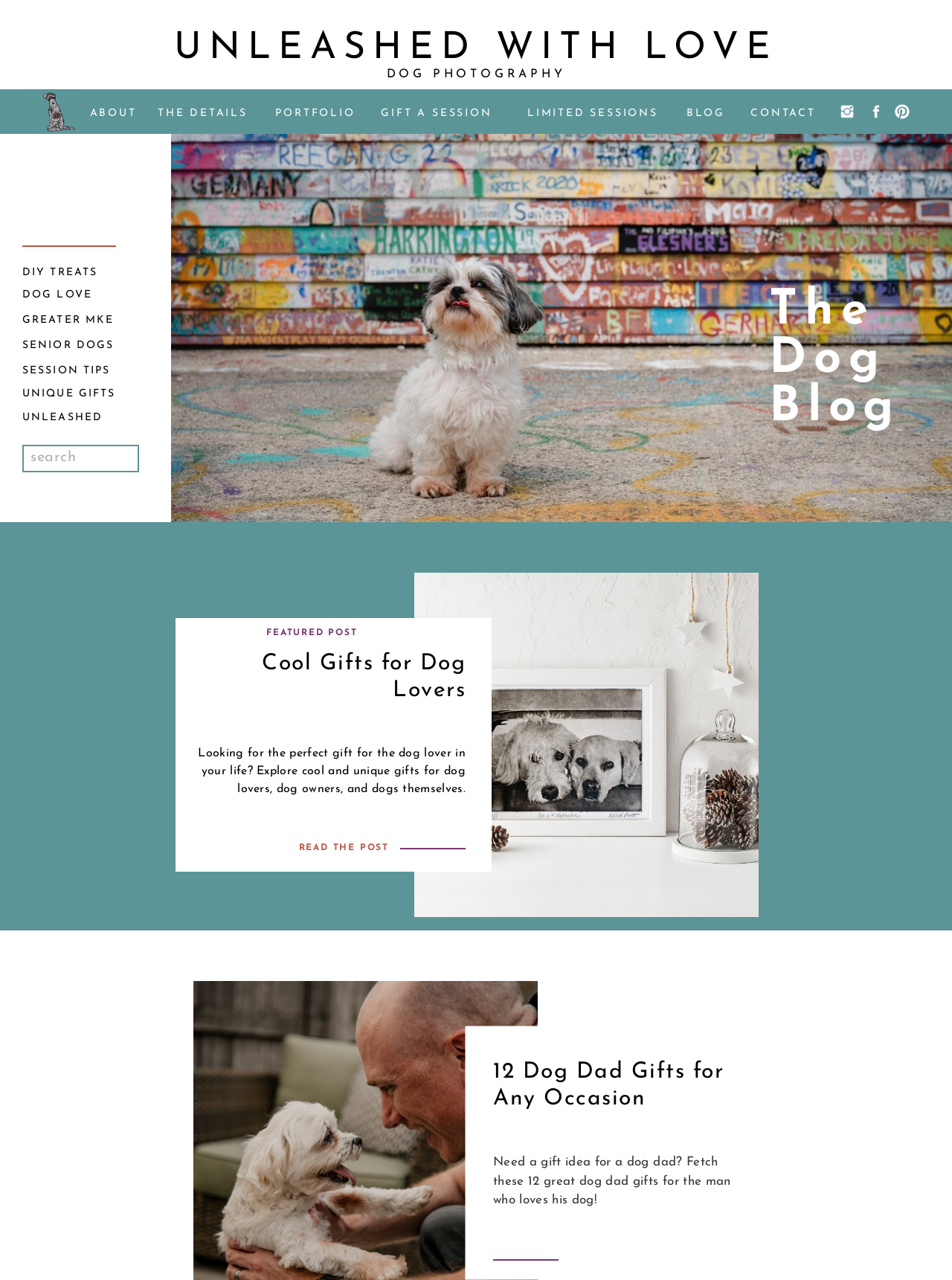Identify the bounding box coordinates of the clickable region required to complete the instruction: "Search for something". The coordinates should be given as four float numbers within the range of 0 and 1, i.e., [left, top, right, bottom].

[0.032, 0.35, 0.138, 0.364]